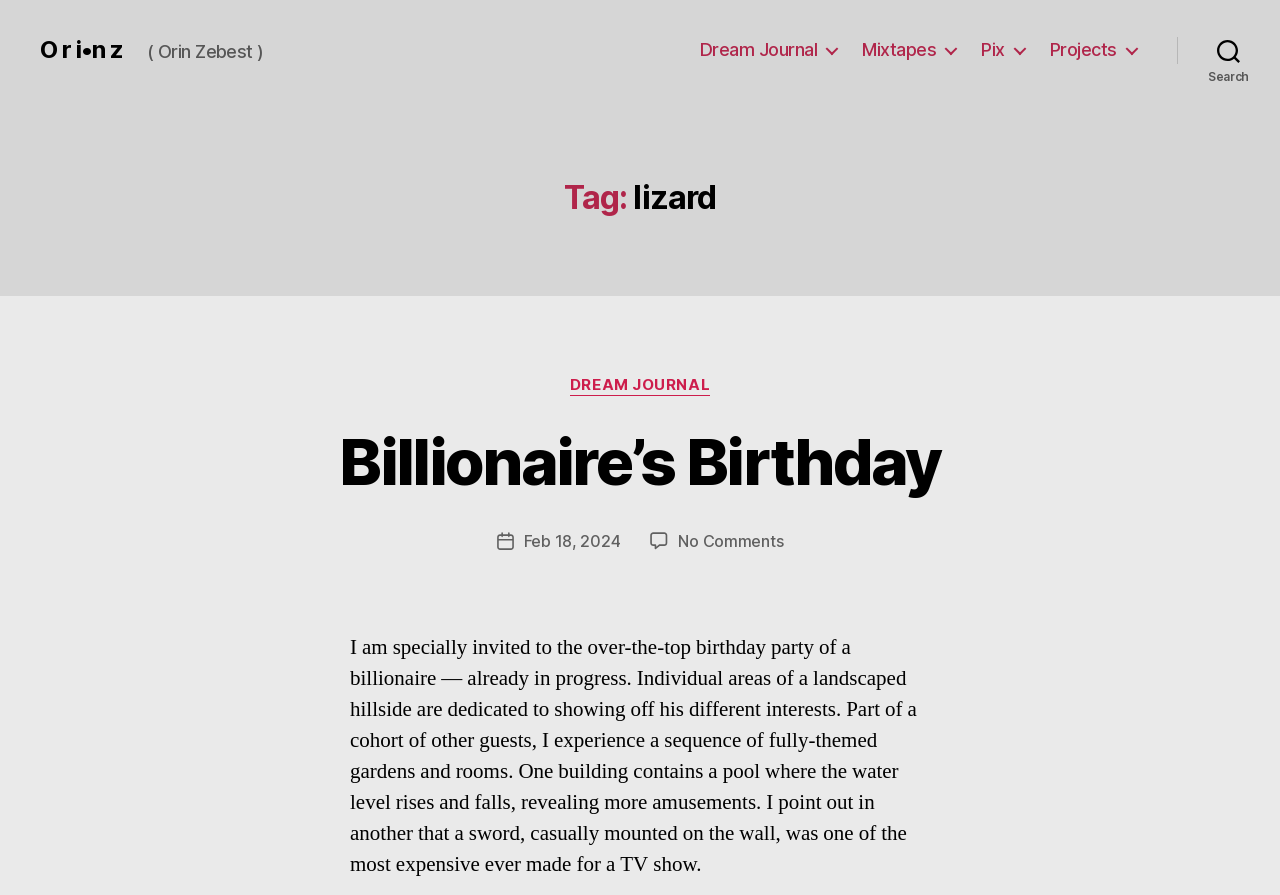What is the date of the post?
Please answer the question with a detailed and comprehensive explanation.

The post date can be found in the section 'Post date' where it says 'Feb 18, 2024'.